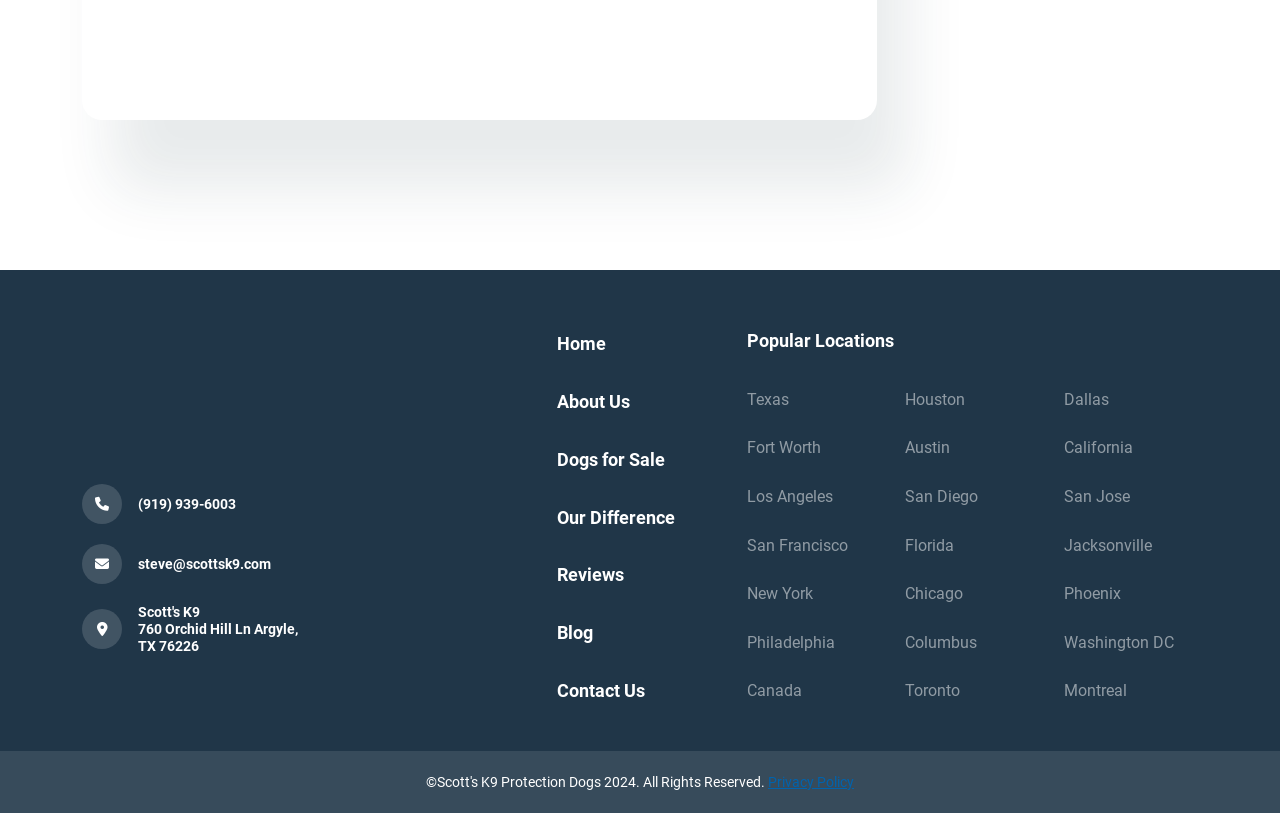What are the popular locations?
Can you give a detailed and elaborate answer to the question?

The popular locations can be found in the middle of the webpage, under the heading 'Popular Locations', in the format of a list of links, including Texas, Houston, Dallas, and many others.